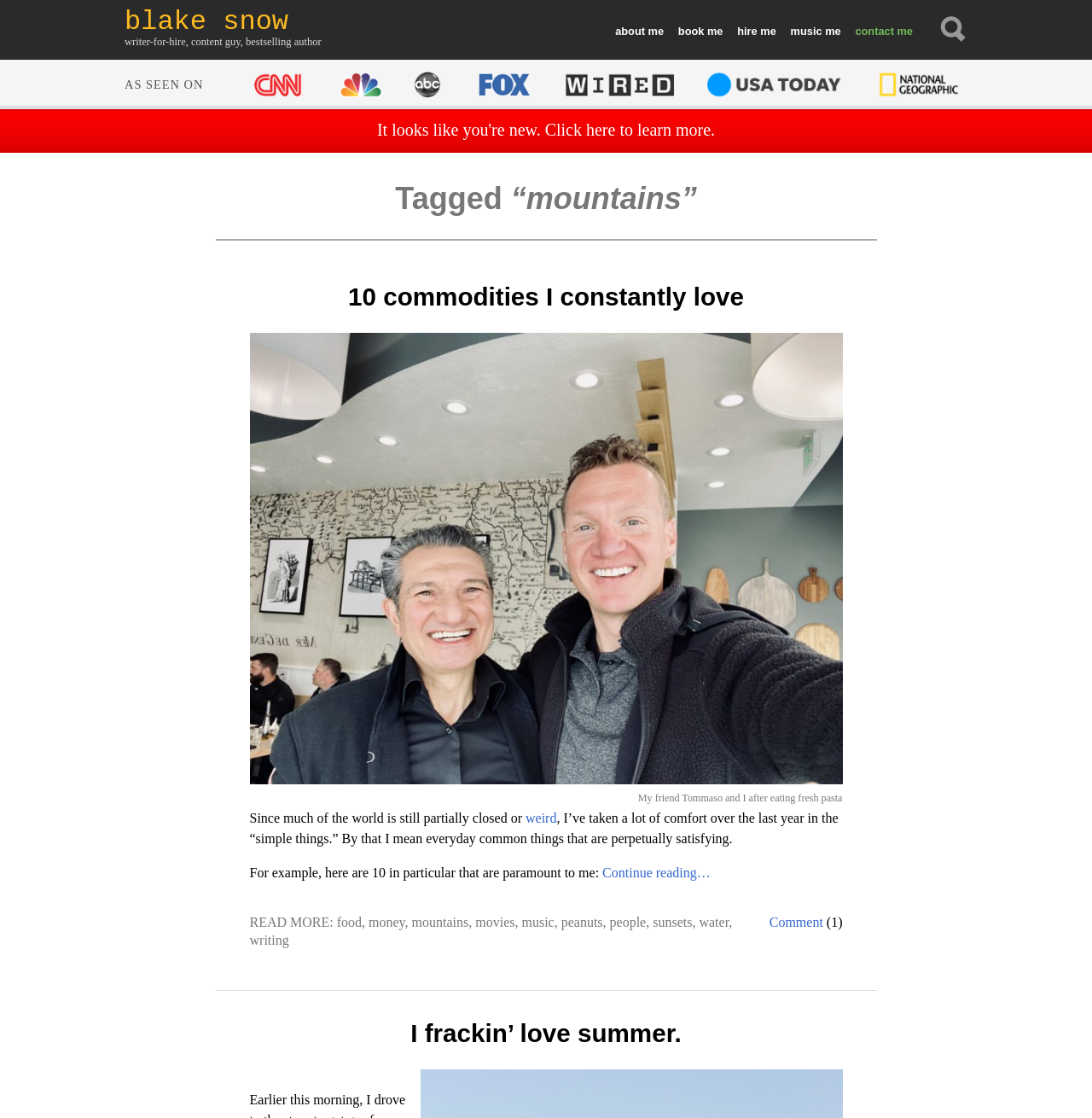Given the webpage screenshot and the description, determine the bounding box coordinates (top-left x, top-left y, bottom-right x, bottom-right y) that define the location of the UI element matching this description: Service package - 20.11.2018

None